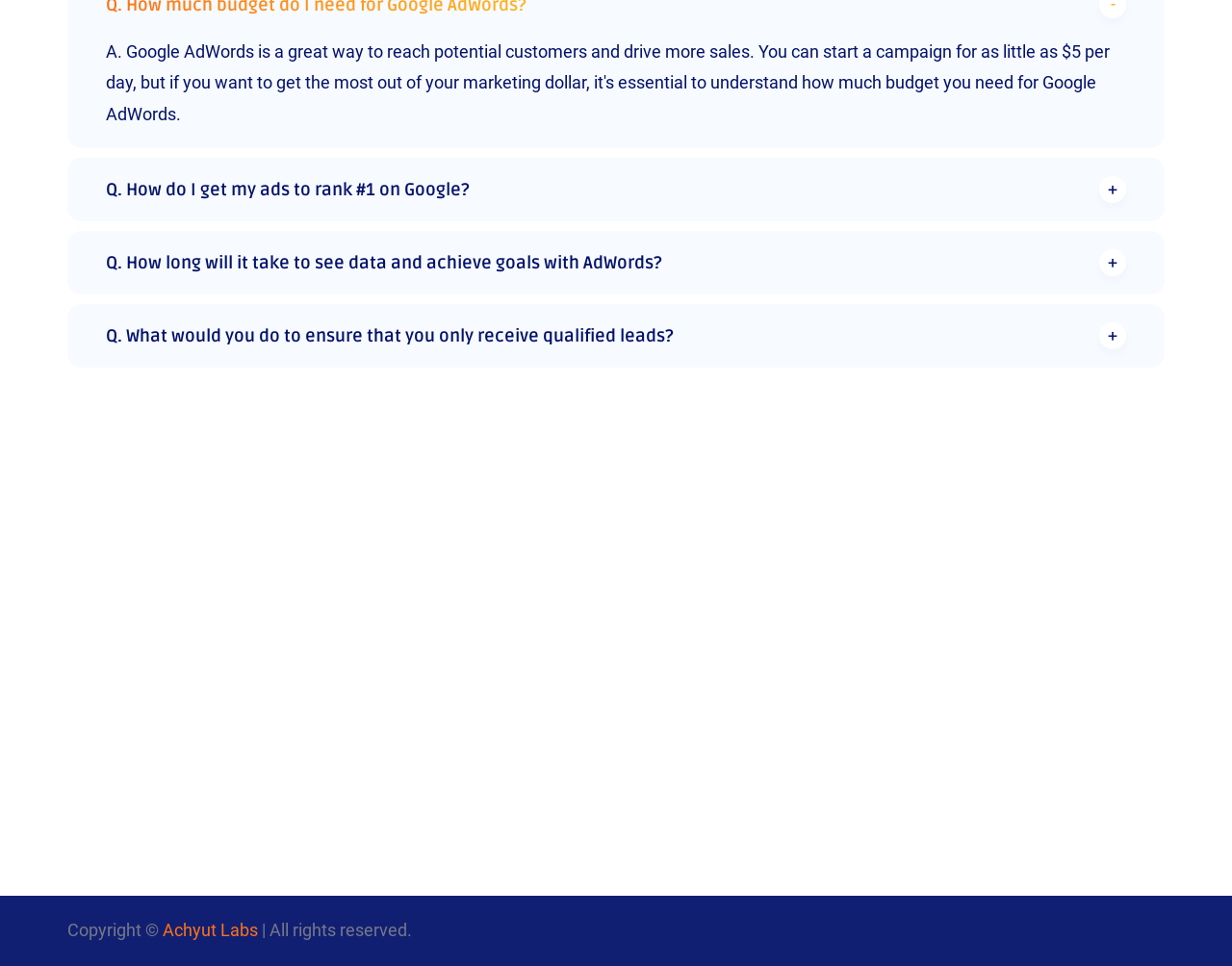Given the description of a UI element: "Social Media Marketing", identify the bounding box coordinates of the matching element in the webpage screenshot.

[0.399, 0.722, 0.558, 0.741]